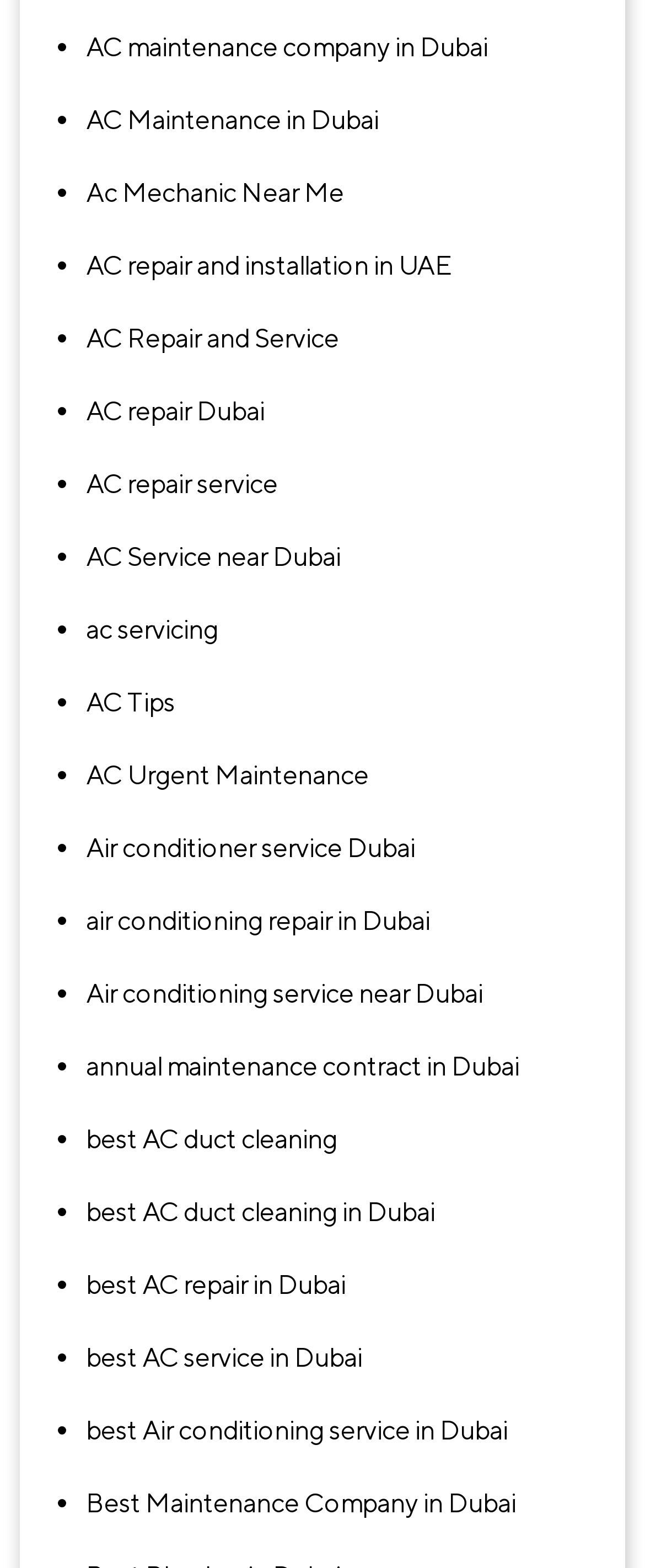Locate the bounding box coordinates of the element that needs to be clicked to carry out the instruction: "View 2 offers". The coordinates should be given as four float numbers ranging from 0 to 1, i.e., [left, top, right, bottom].

None